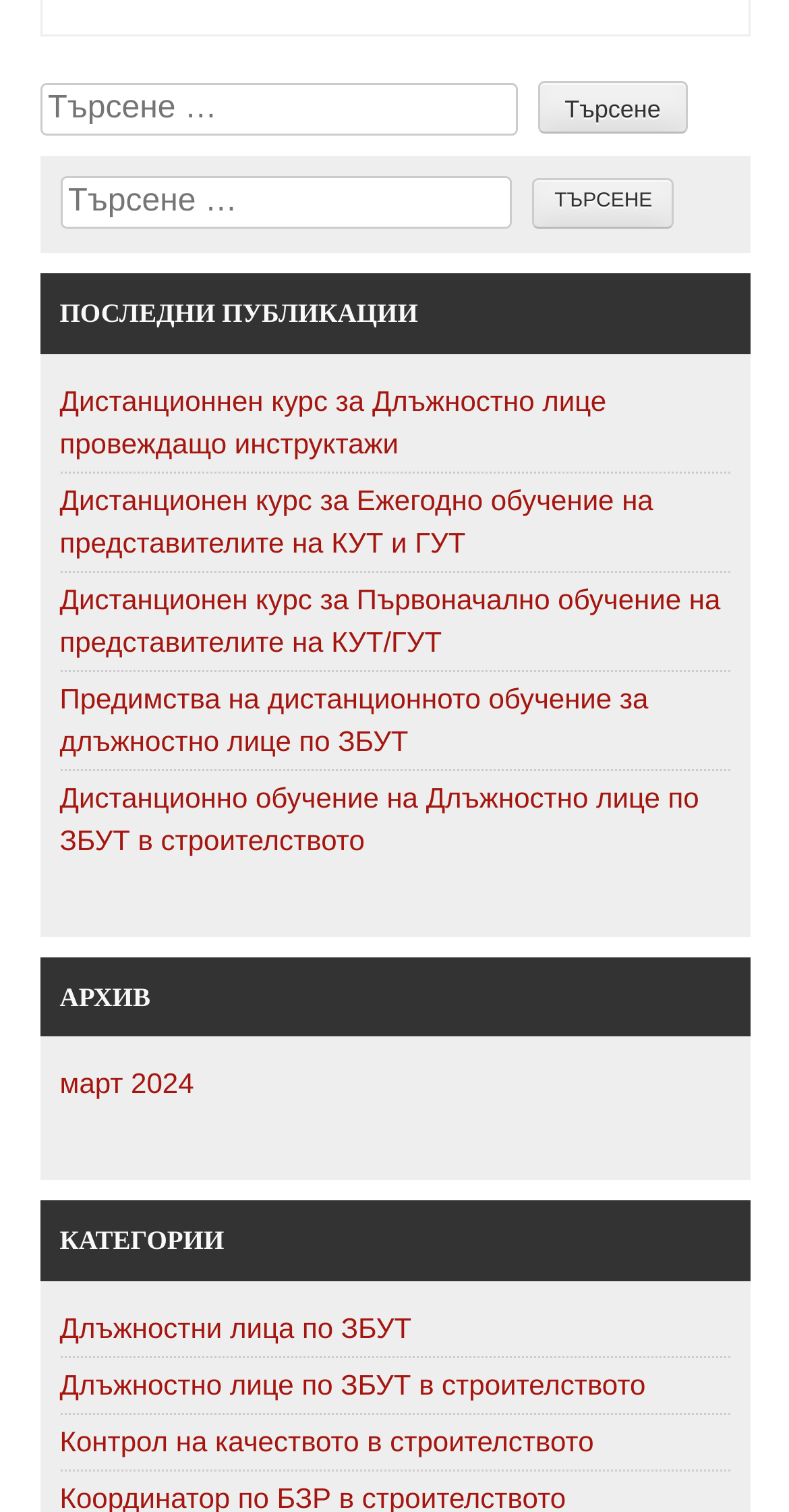From the element description Support Team, predict the bounding box coordinates of the UI element. The coordinates must be specified in the format (top-left x, top-left y, bottom-right x, bottom-right y) and should be within the 0 to 1 range.

None